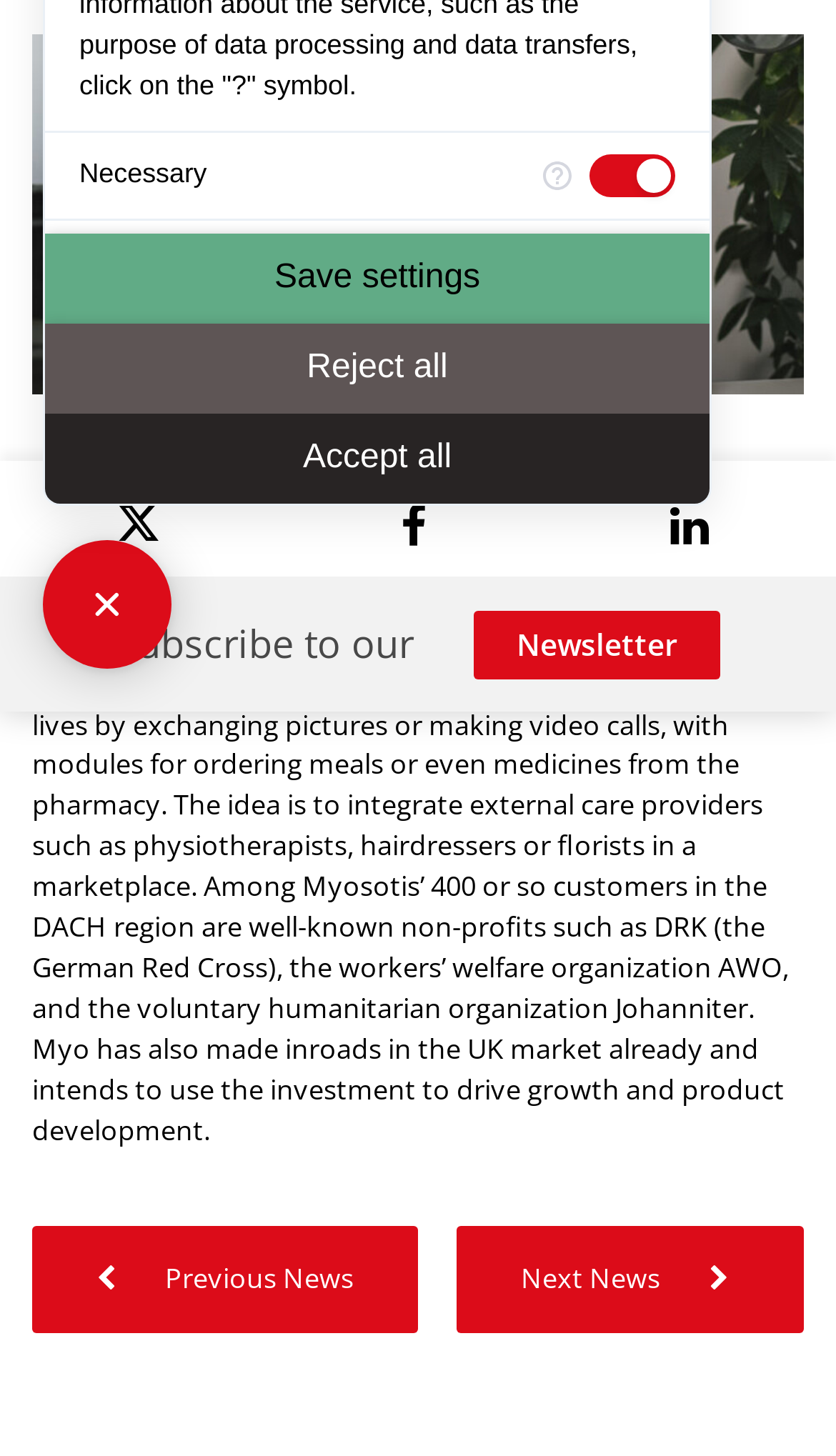Using the element description provided, determine the bounding box coordinates in the format (top-left x, top-left y, bottom-right x, bottom-right y). Ensure that all values are floating point numbers between 0 and 1. Element description: Next News

[0.546, 0.843, 0.962, 0.916]